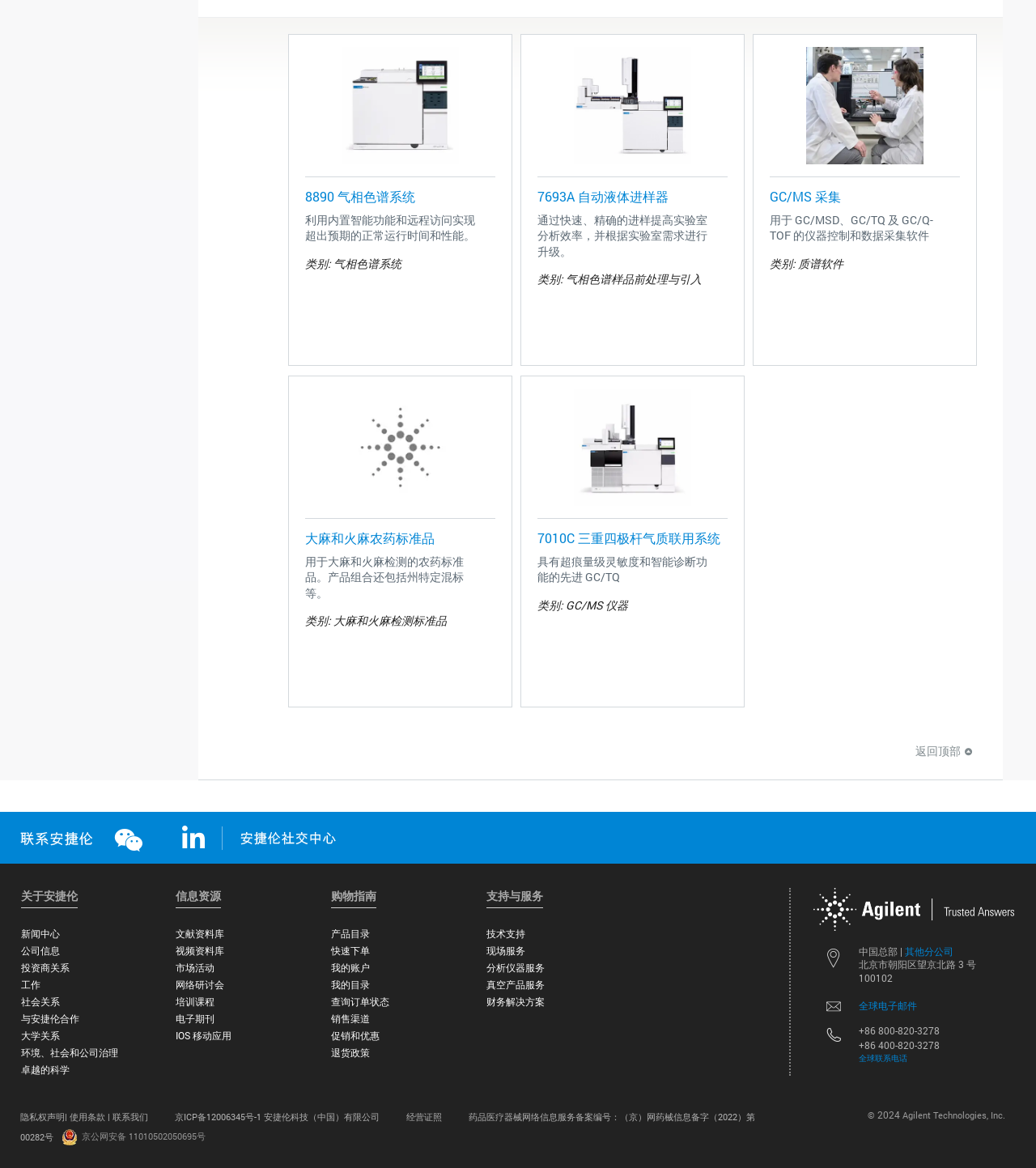What is the purpose of GC/MS 采集?
Using the image as a reference, answer the question in detail.

I found the heading 'GC/MS 采集' with a static text '用于 GC/MSD、GC/TQ 及 GC/Q-TOF 的仪器控制和数据采集软件' below it, so the purpose of GC/MS 采集 is 仪器控制和数据采集软件.